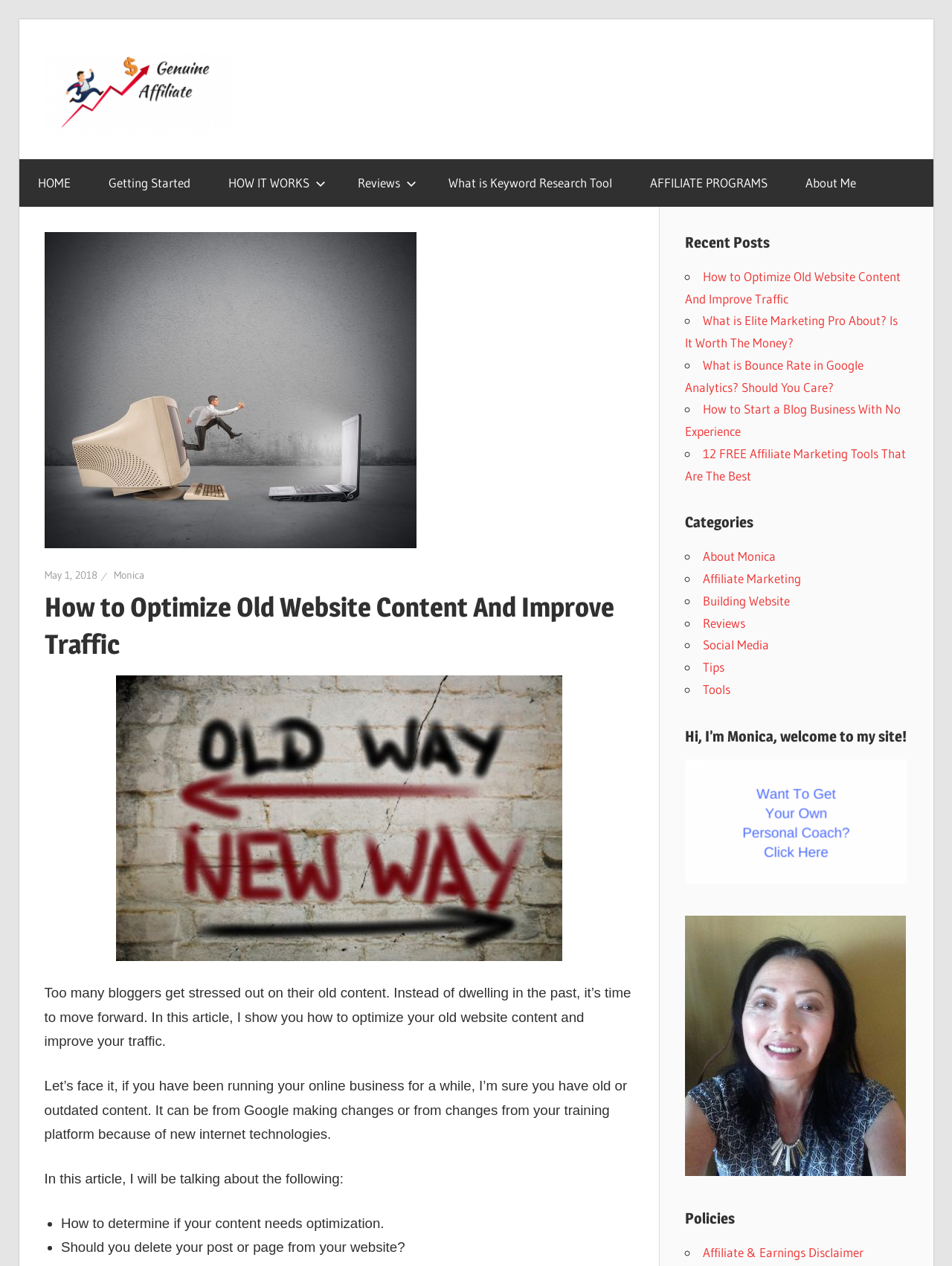Please respond to the question with a concise word or phrase:
What is the author's name?

Monica